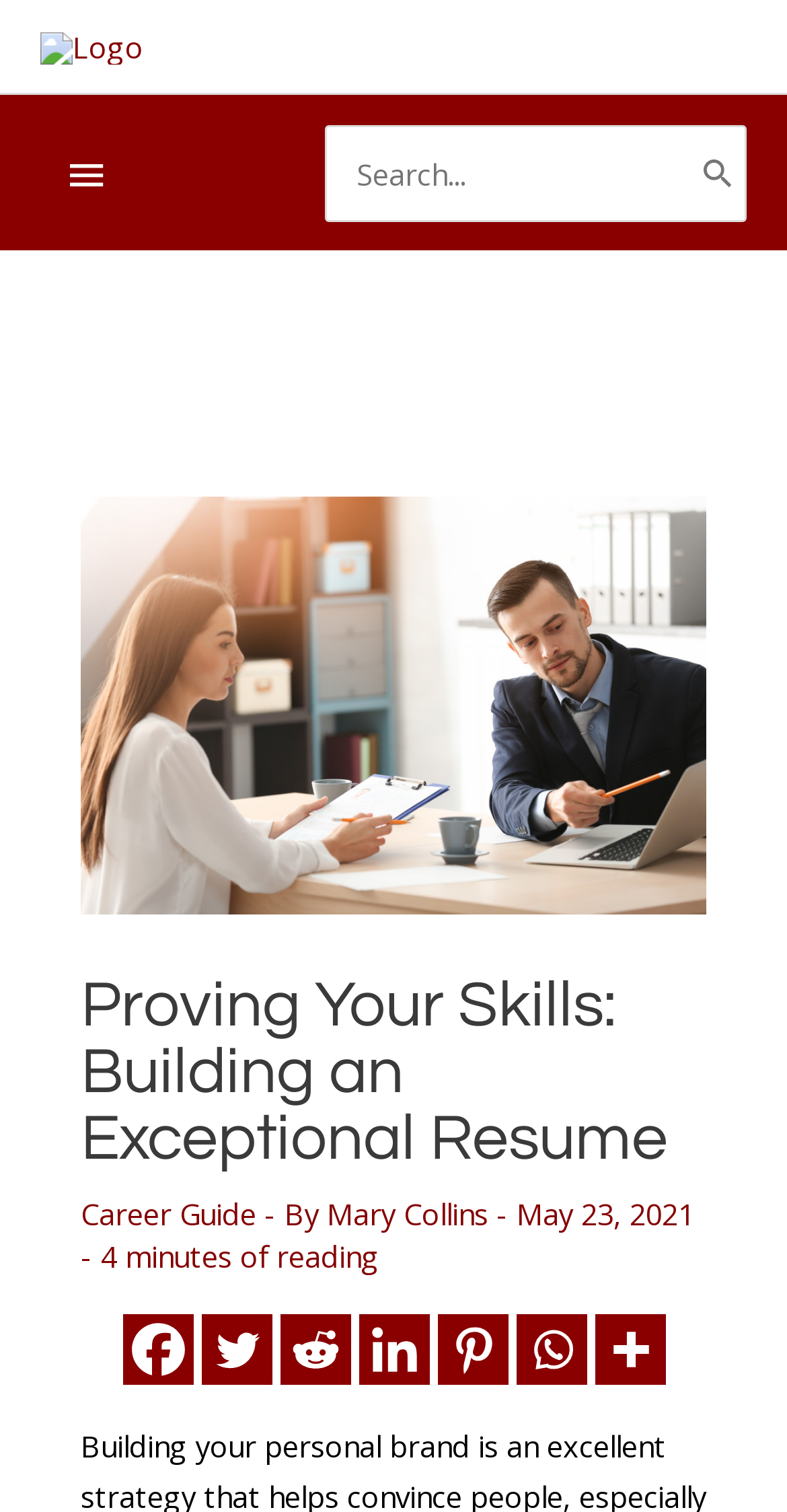Find the bounding box of the UI element described as follows: "parent_node: Below Header".

[0.051, 0.084, 0.169, 0.145]